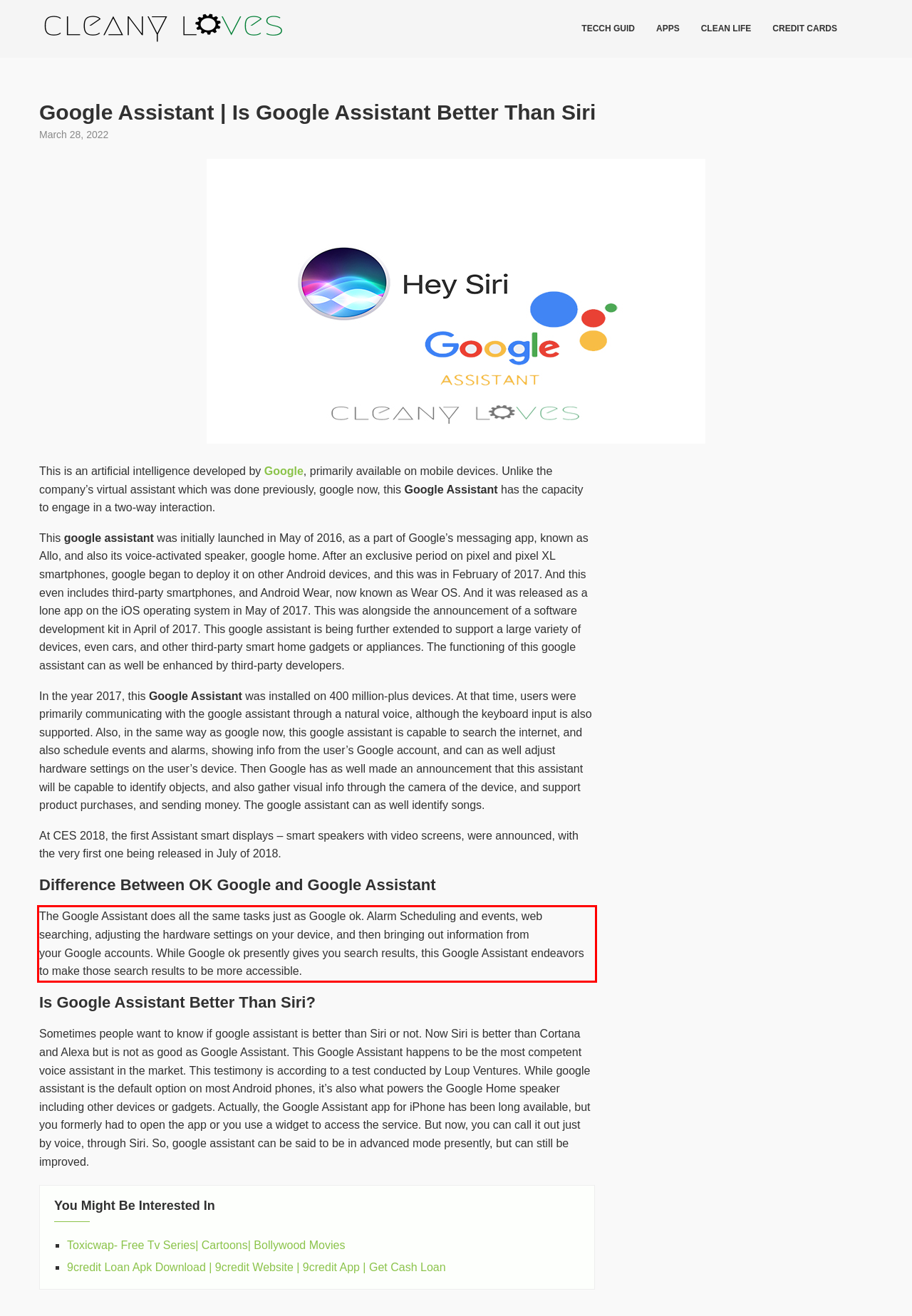Please examine the screenshot of the webpage and read the text present within the red rectangle bounding box.

The Google Assistant does all the same tasks just as Google ok. Alarm Scheduling and events, web searching, adjusting the hardware settings on your device, and then bringing out information from your Google accounts. While Google ok presently gives you search results, this Google Assistant endeavors to make those search results to be more accessible.